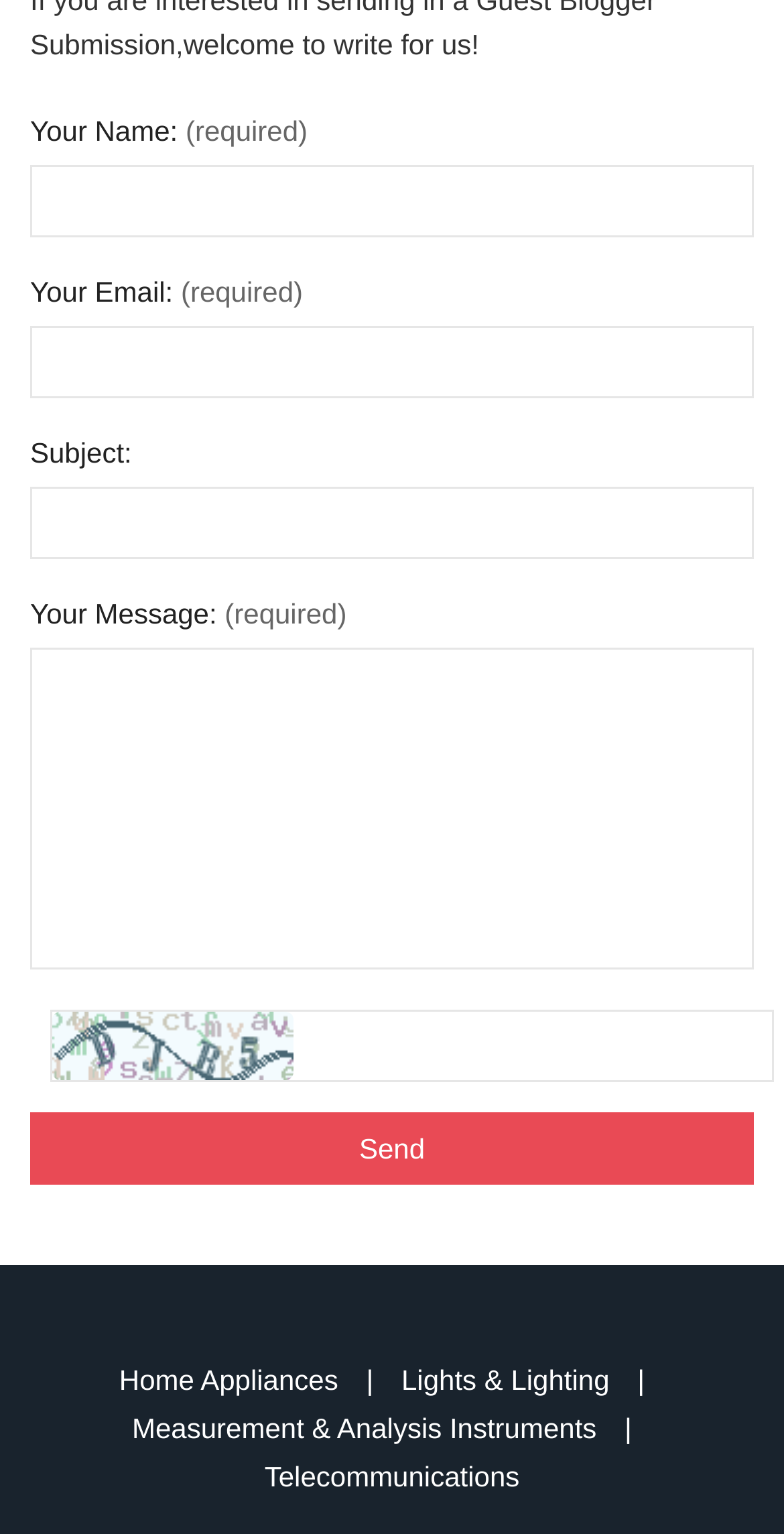Please find the bounding box coordinates of the element that you should click to achieve the following instruction: "Write your message". The coordinates should be presented as four float numbers between 0 and 1: [left, top, right, bottom].

[0.038, 0.422, 0.962, 0.632]